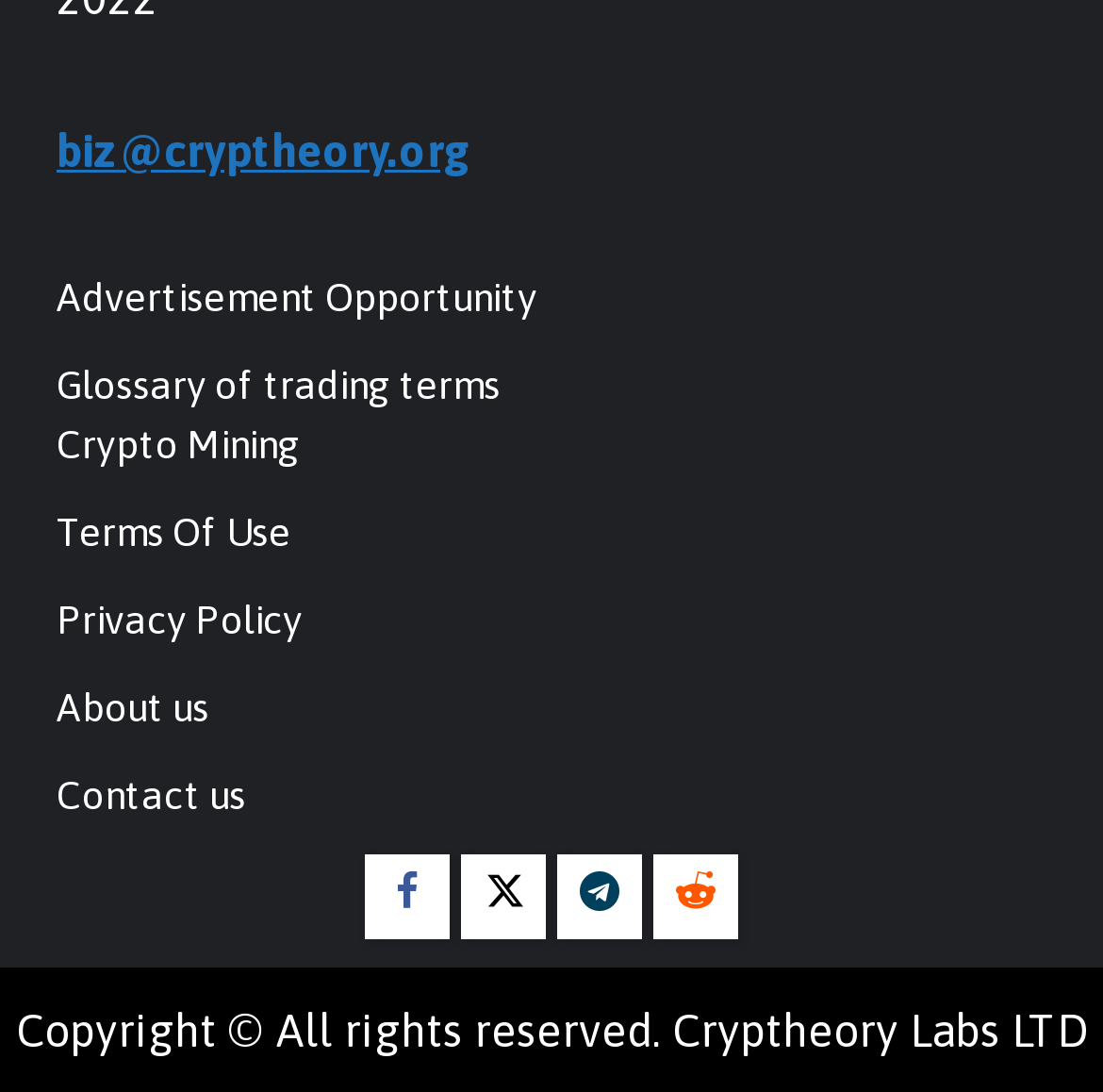Reply to the question with a brief word or phrase: What is the position of the 'About us' link?

Above the social media links